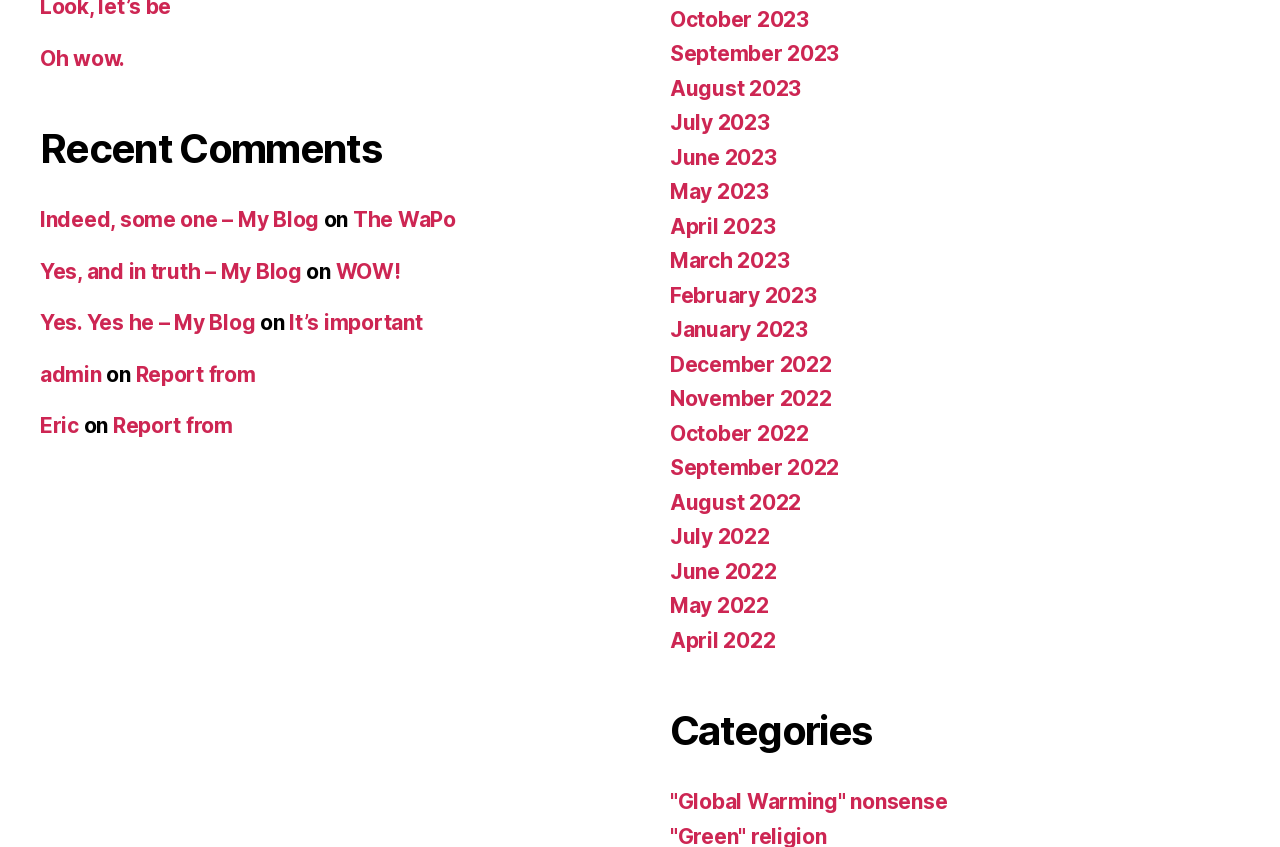Identify the bounding box coordinates for the region of the element that should be clicked to carry out the instruction: "View recent comments". The bounding box coordinates should be four float numbers between 0 and 1, i.e., [left, top, right, bottom].

[0.031, 0.146, 0.477, 0.206]